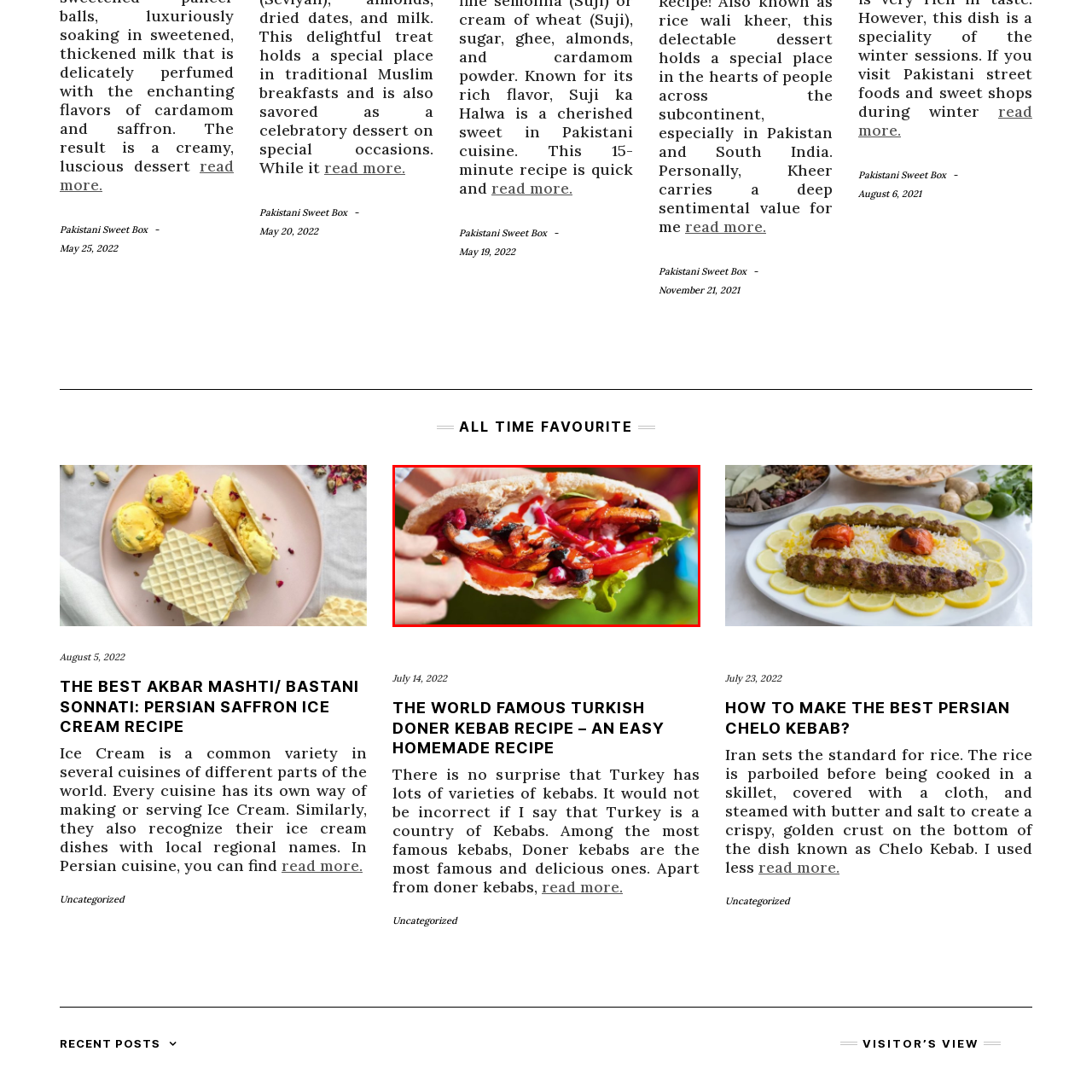Offer an in-depth description of the picture located within the red frame.

The image showcases a delicious Turkish Doner Kebab, a popular street food characterized by its savory ingredients. A hand is holding a warm, soft flatbread filled with perfectly cooked, seasoned chicken slices, adorned with vibrant red onion, fresh tomato slices, and greens. The kebab is generously drizzled with a spicy sauce, enhancing its flavor profile. This mouthwatering dish is not only visually appealing with its colorful presentation but also offers a delightful mix of textures, making it a favorite among food lovers. The backdrop hints at a lively atmosphere, adding to the appeal of enjoying this iconic dish.